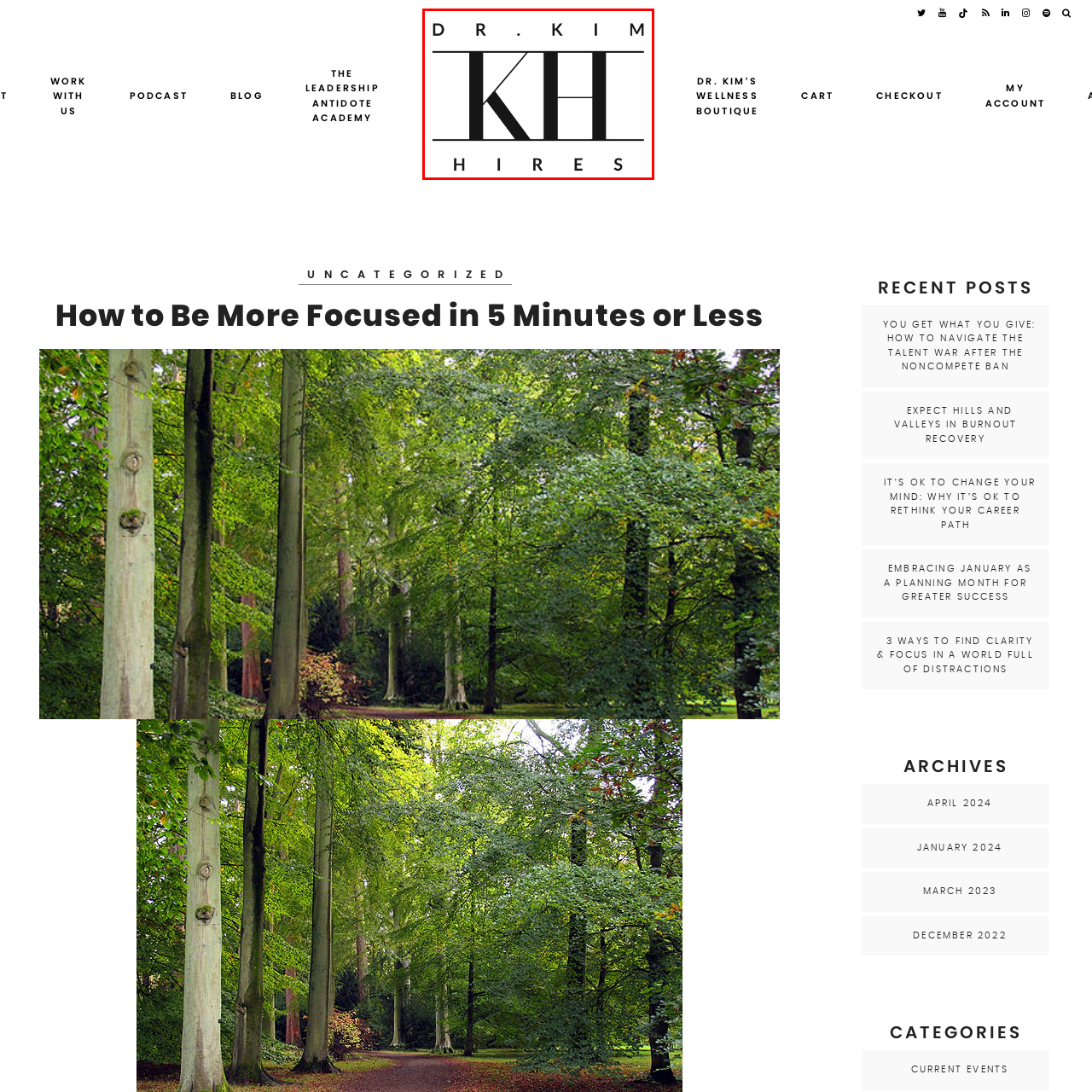Create a detailed narrative describing the image bounded by the red box.

The image features the logo of Dr. Kim Hires, showcasing a stylish and modern design. The logo prominently displays the name "DR. KIM HIRES" in a sleek, uppercase typography, with a distinctive interlocking "KH" at the center, which emphasizes unity and professionalism. The overall aesthetic is clean and minimalist, conveying a sense of focus and clarity, aligning with themes of enhancement and well-being. This logo represents Dr. Hires' brand, which is dedicated to helping individuals improve their focus and health within a short timeframe.